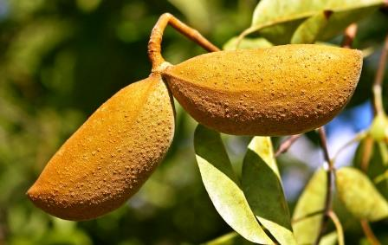Please answer the following question using a single word or phrase: 
What is the purpose of the latex produced by the tree?

defense against herbivores